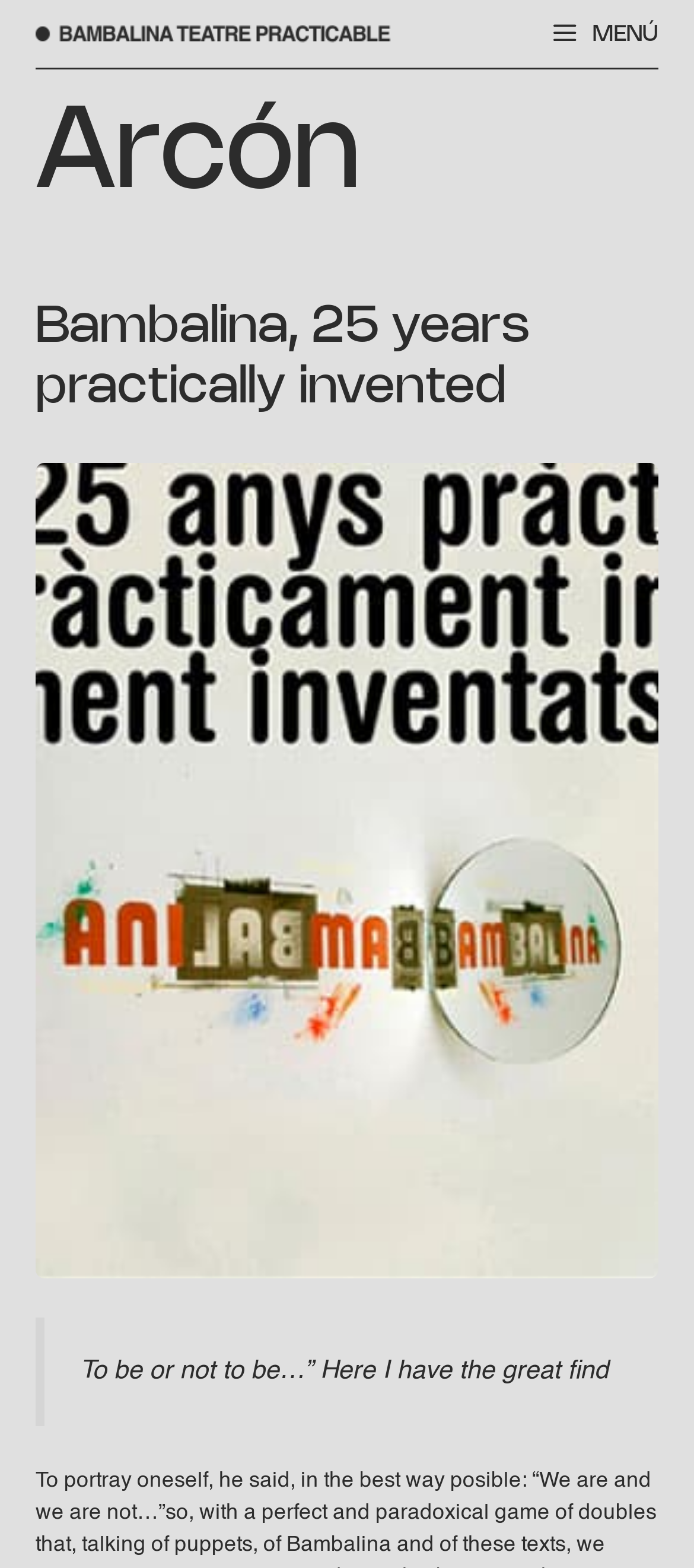What is the age mentioned on the webpage?
From the details in the image, answer the question comprehensively.

I found this answer by examining the heading element which contains the text 'Bambalina, 25 years practically invented', indicating that the age mentioned is 25 years.